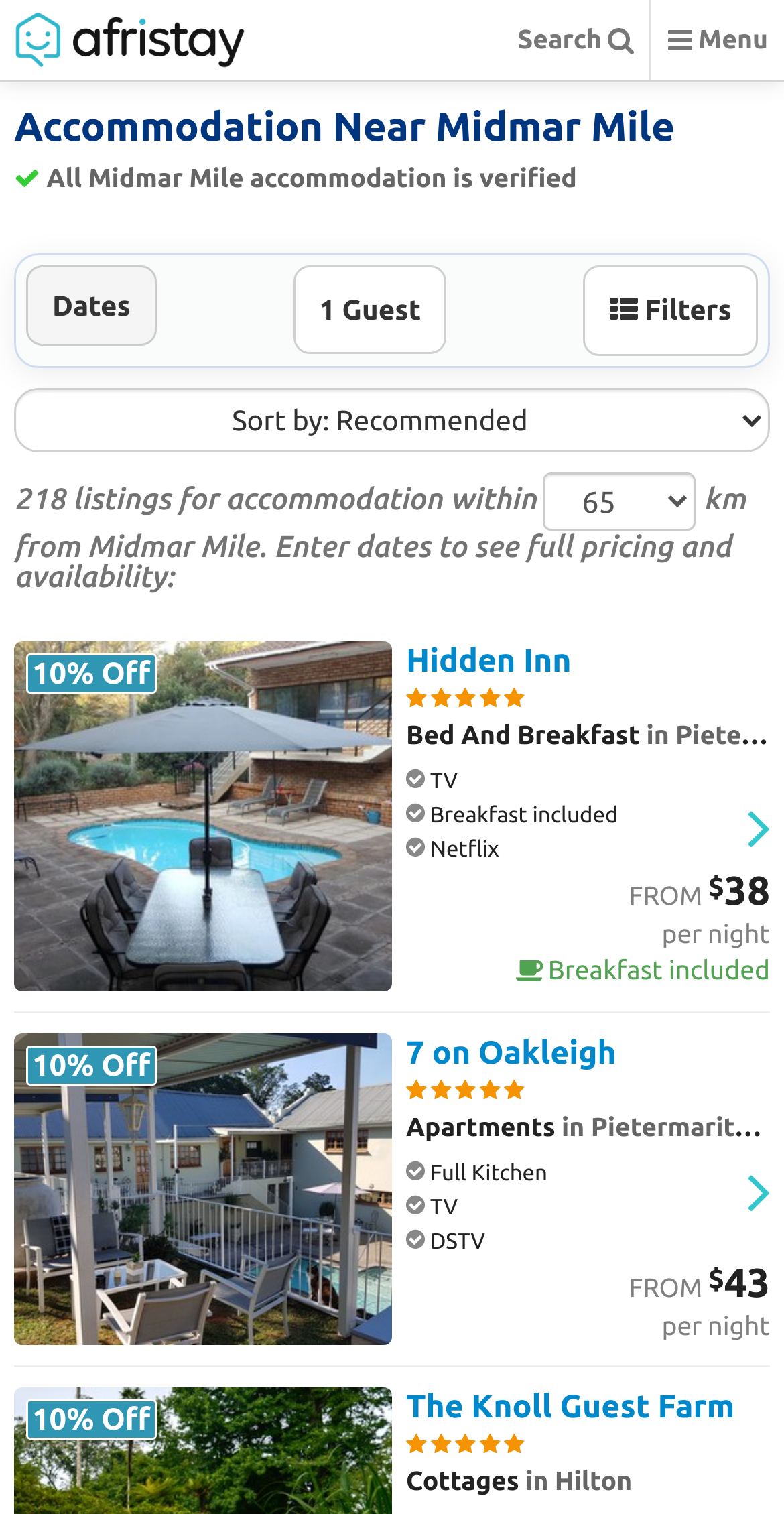Specify the bounding box coordinates of the area to click in order to follow the given instruction: "Call 886-2-8228-0198."

None